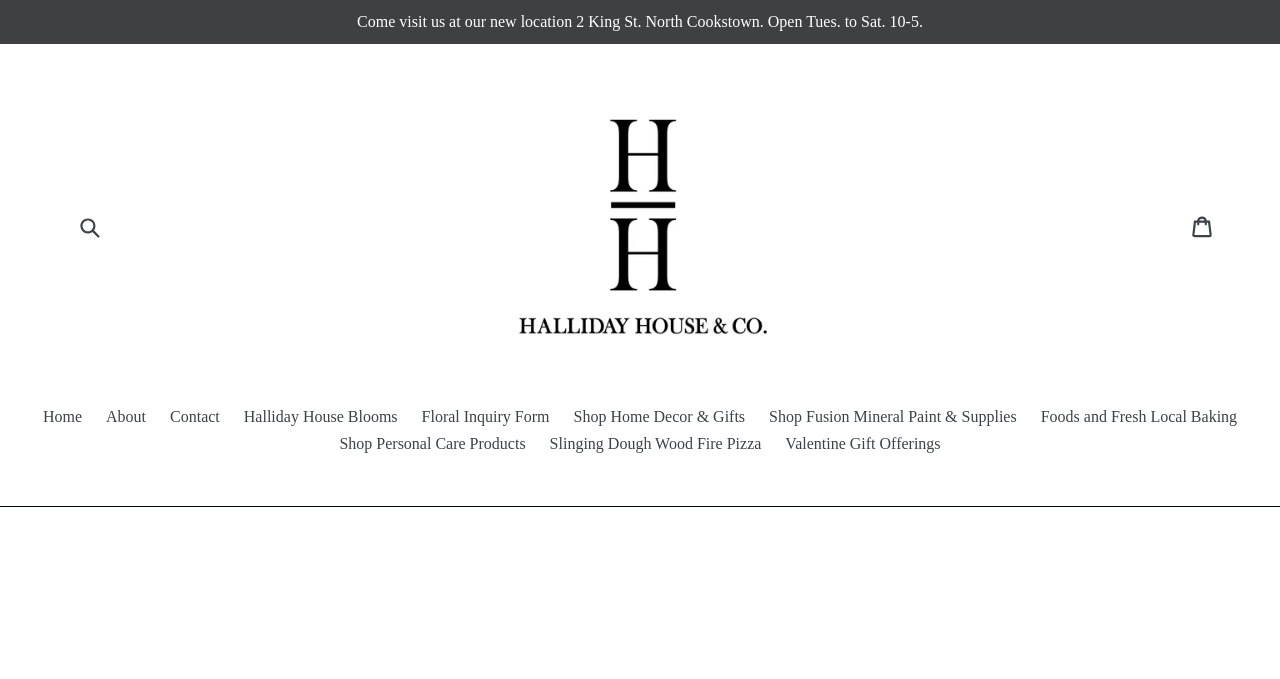Refer to the element description Floral Inquiry Form and identify the corresponding bounding box in the screenshot. Format the coordinates as (top-left x, top-left y, bottom-right x, bottom-right y) with values in the range of 0 to 1.

[0.322, 0.596, 0.437, 0.636]